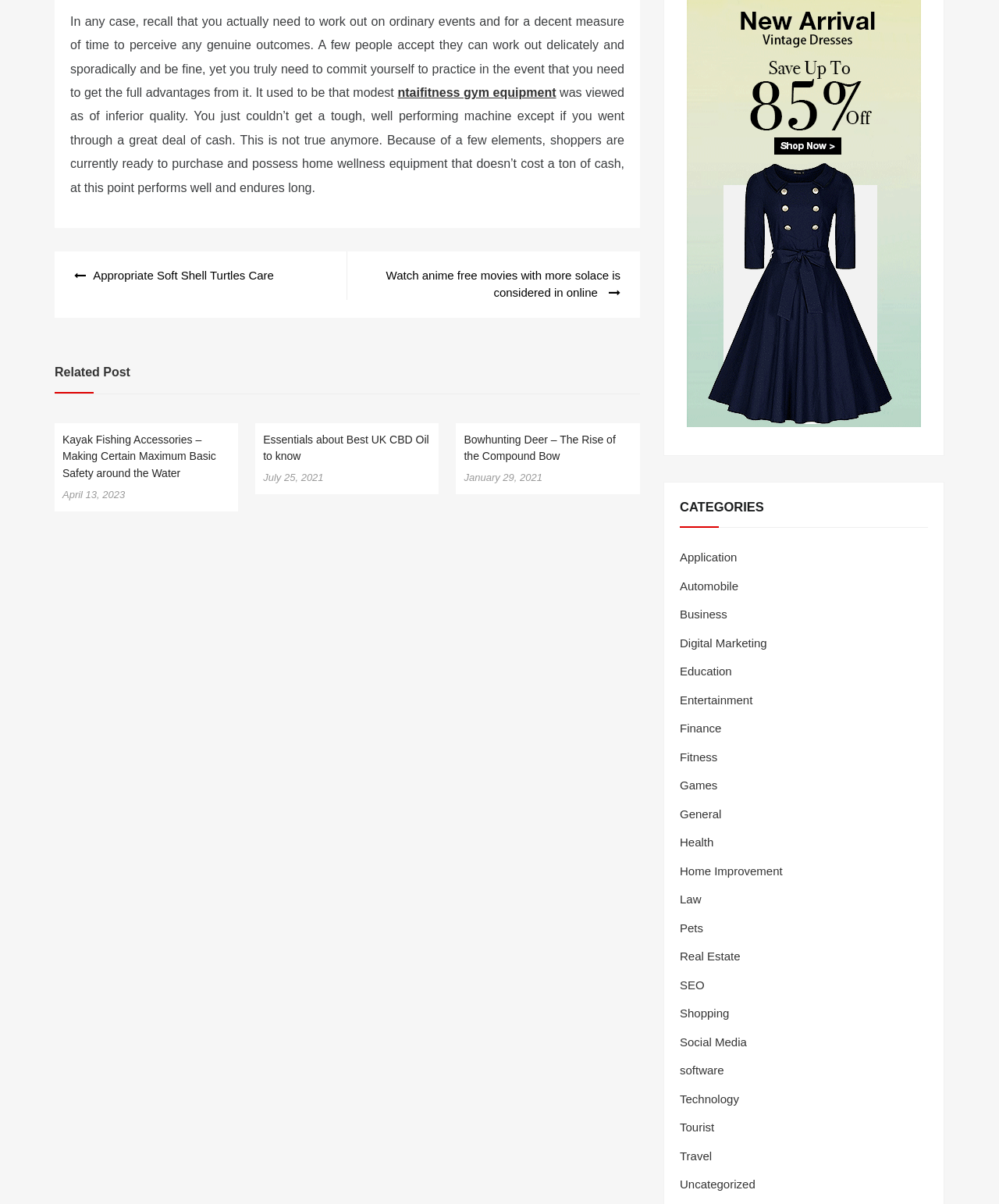Predict the bounding box of the UI element based on this description: "Travel".

[0.68, 0.955, 0.713, 0.966]